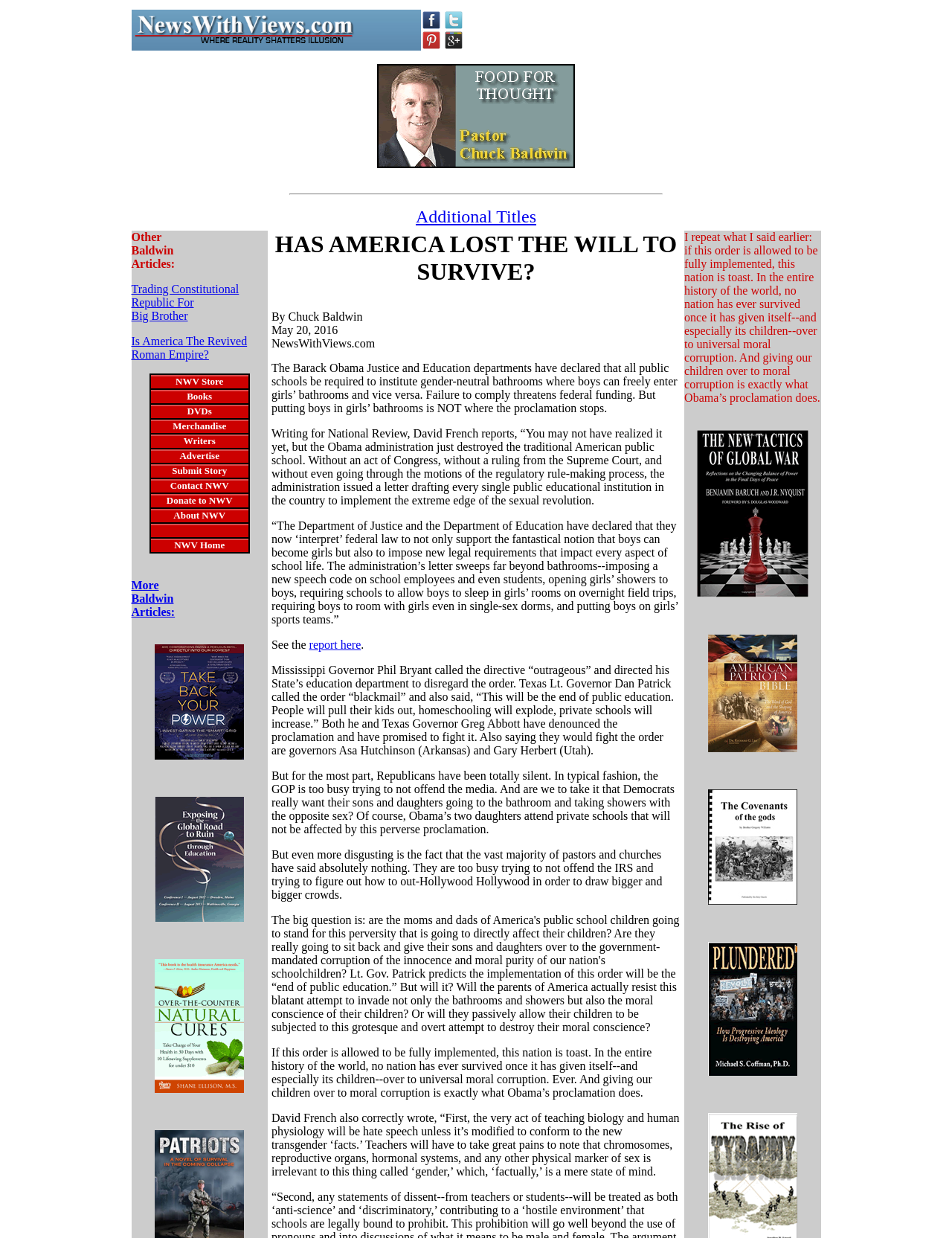Please identify the bounding box coordinates of the clickable area that will allow you to execute the instruction: "Visit 'NWV Store'".

[0.184, 0.302, 0.235, 0.312]